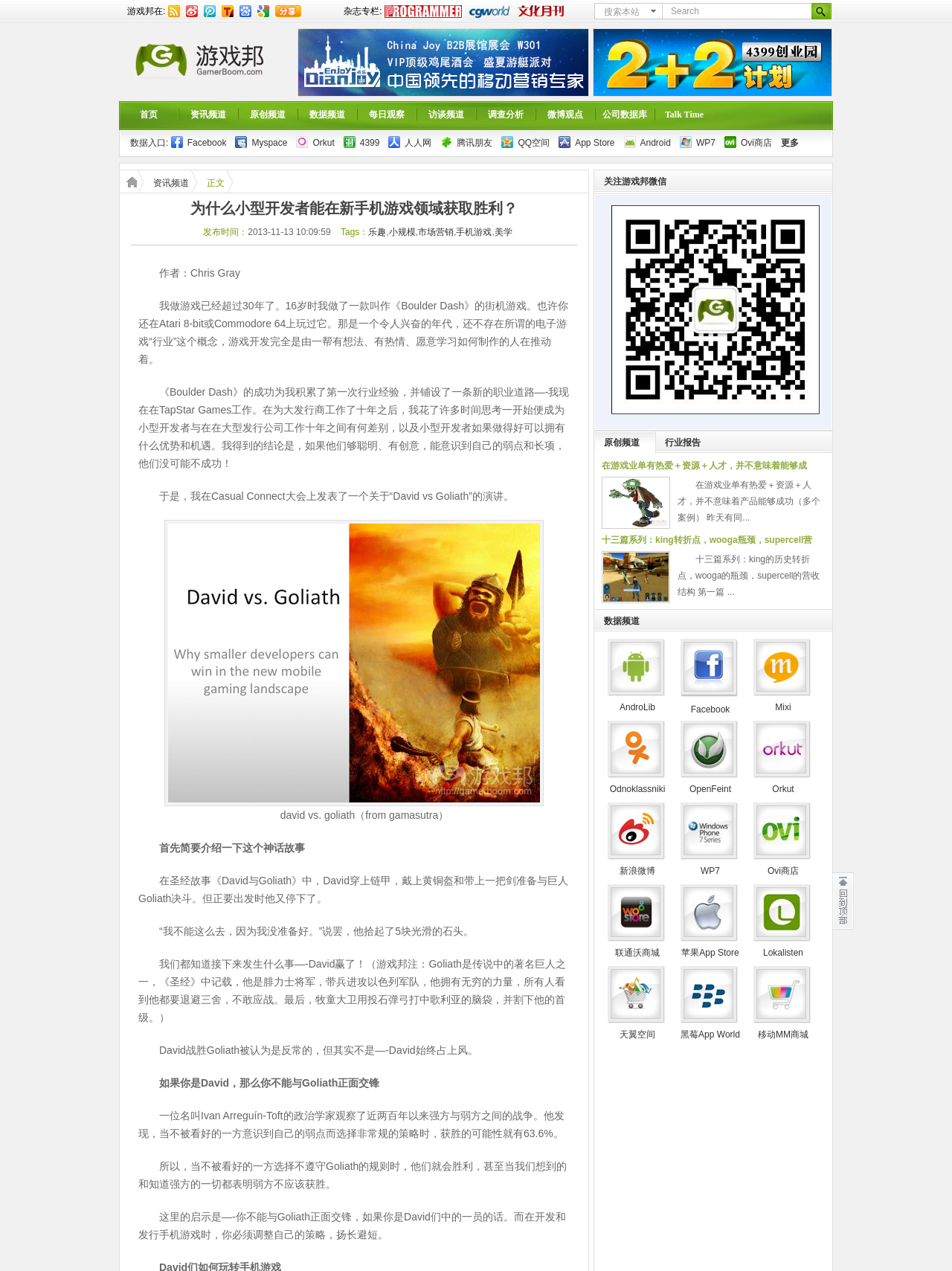Can you specify the bounding box coordinates for the region that should be clicked to fulfill this instruction: "View data entrance".

[0.137, 0.101, 0.179, 0.123]